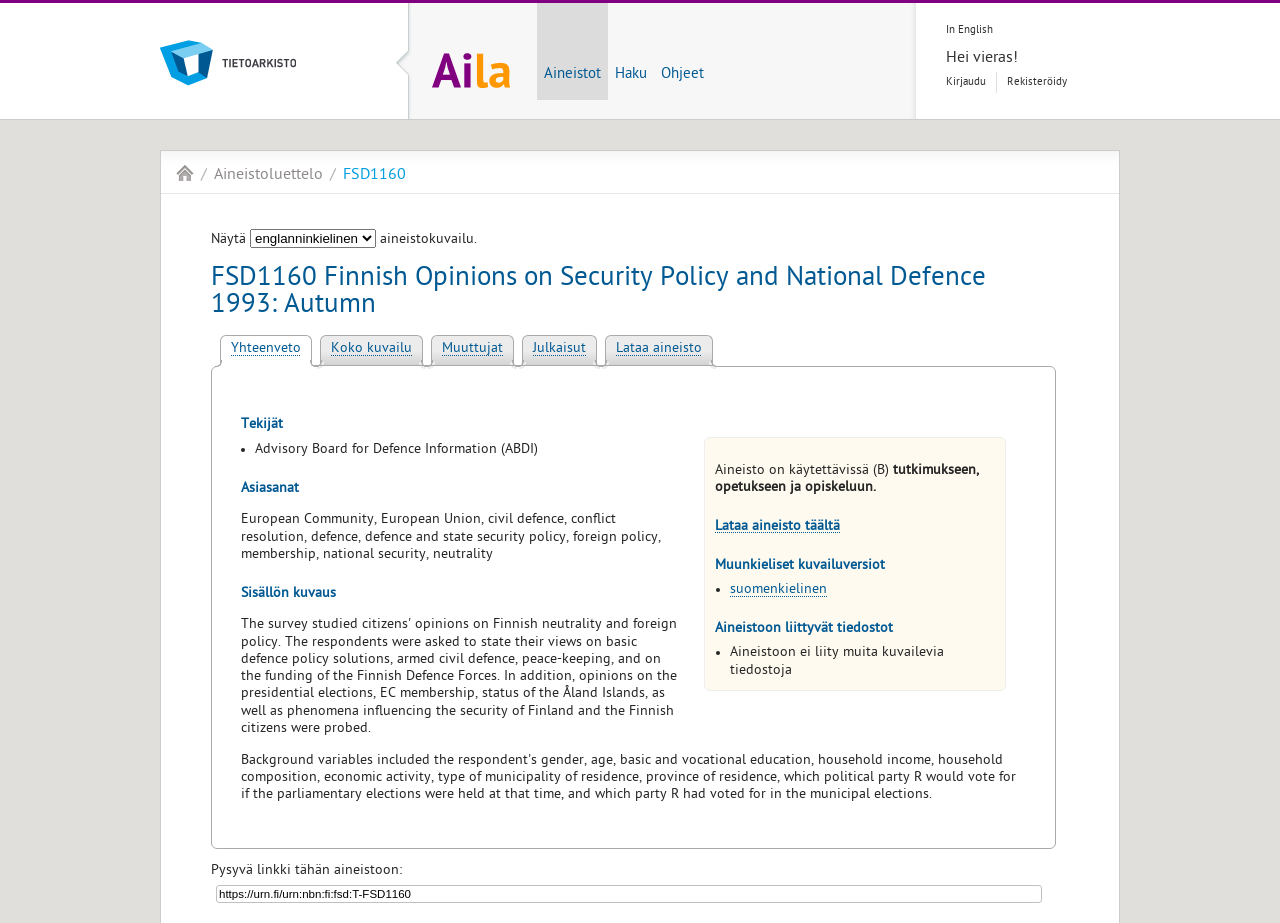Locate the bounding box of the UI element with the following description: "Koko kuvailu".

[0.259, 0.37, 0.322, 0.388]